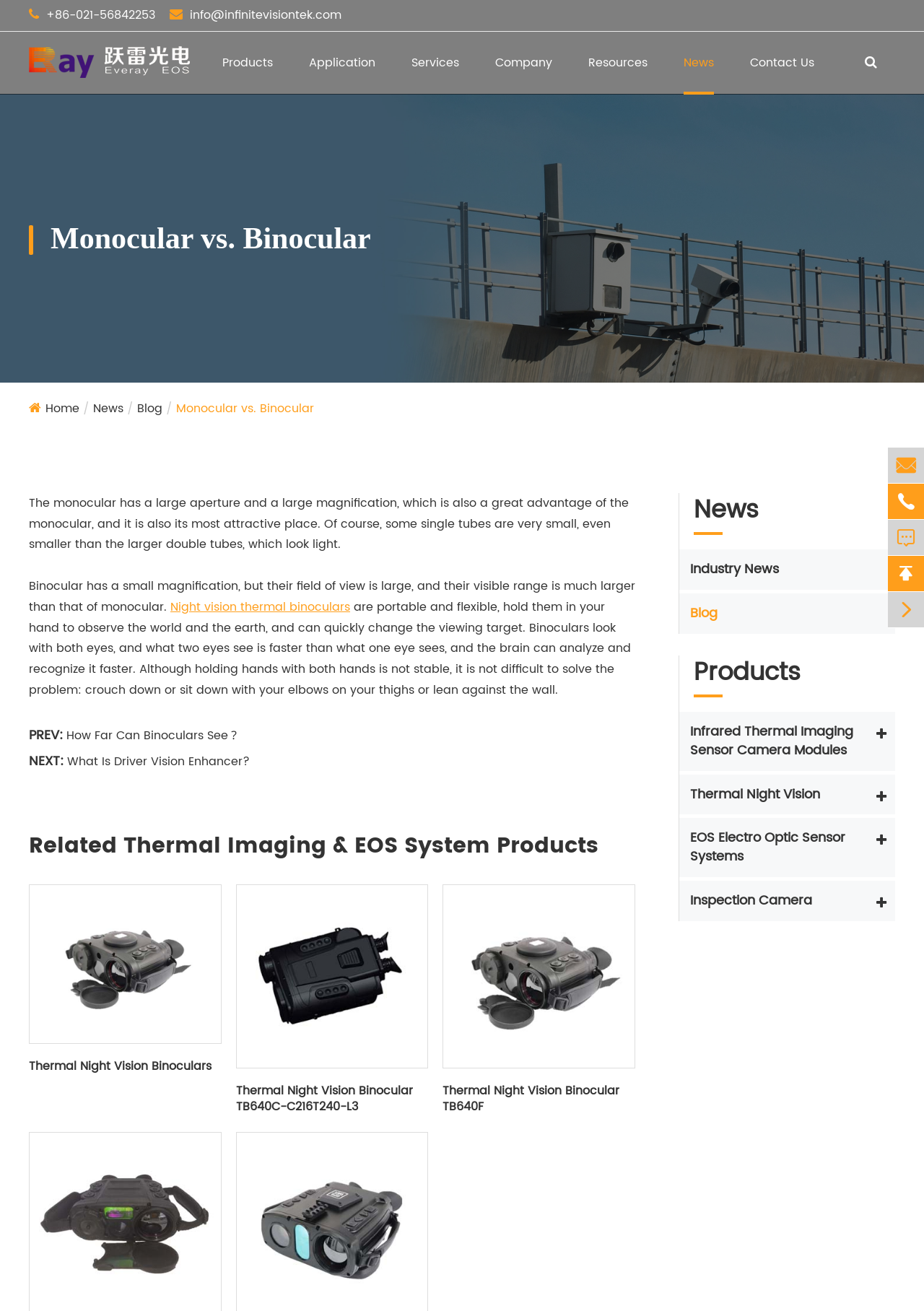Kindly determine the bounding box coordinates for the clickable area to achieve the given instruction: "Click the 'Thermal Night Vision Binoculars' link".

[0.031, 0.796, 0.24, 0.832]